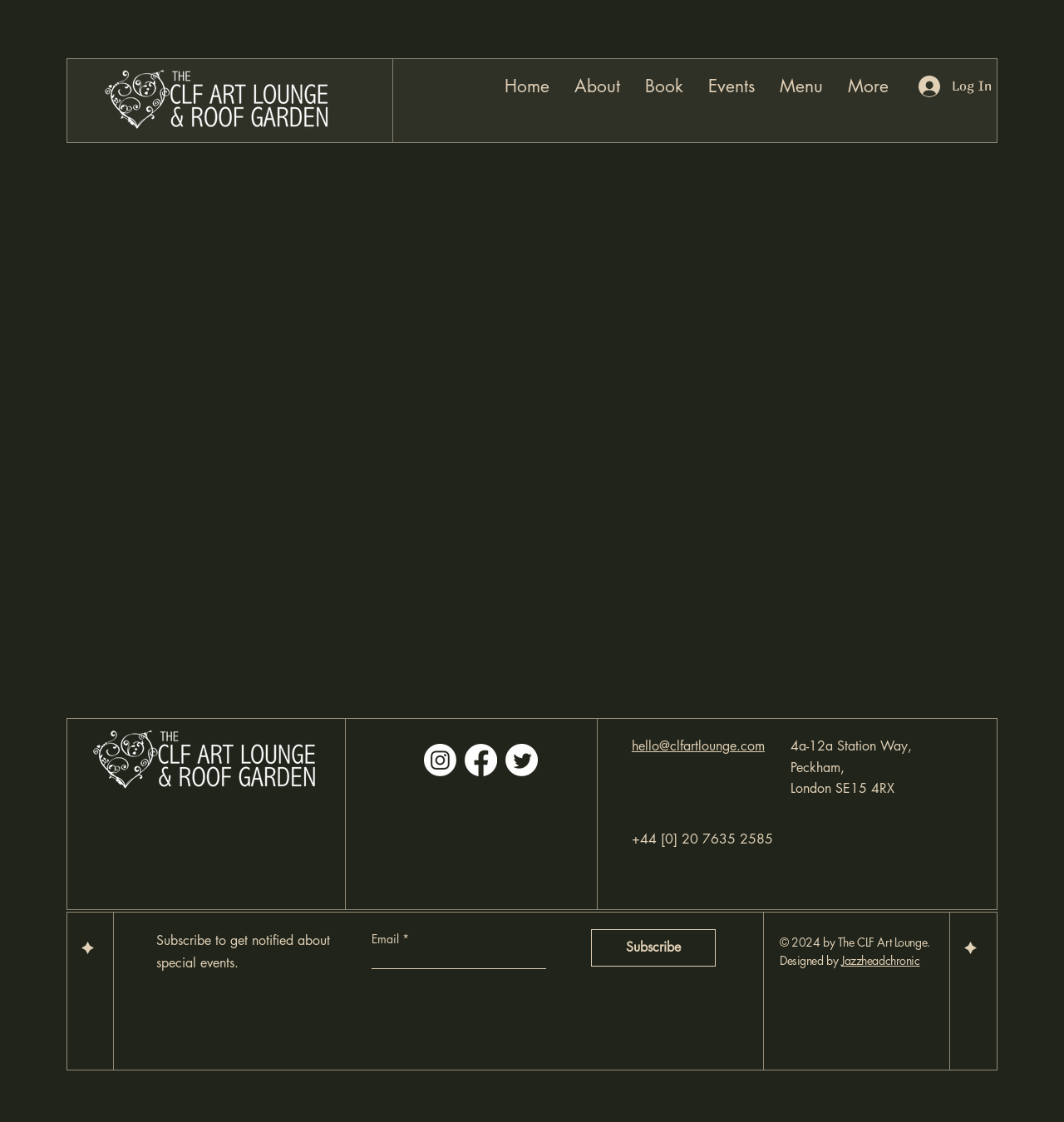Find the bounding box coordinates for the area you need to click to carry out the instruction: "Visit the 'About' page". The coordinates should be four float numbers between 0 and 1, indicated as [left, top, right, bottom].

[0.528, 0.06, 0.595, 0.093]